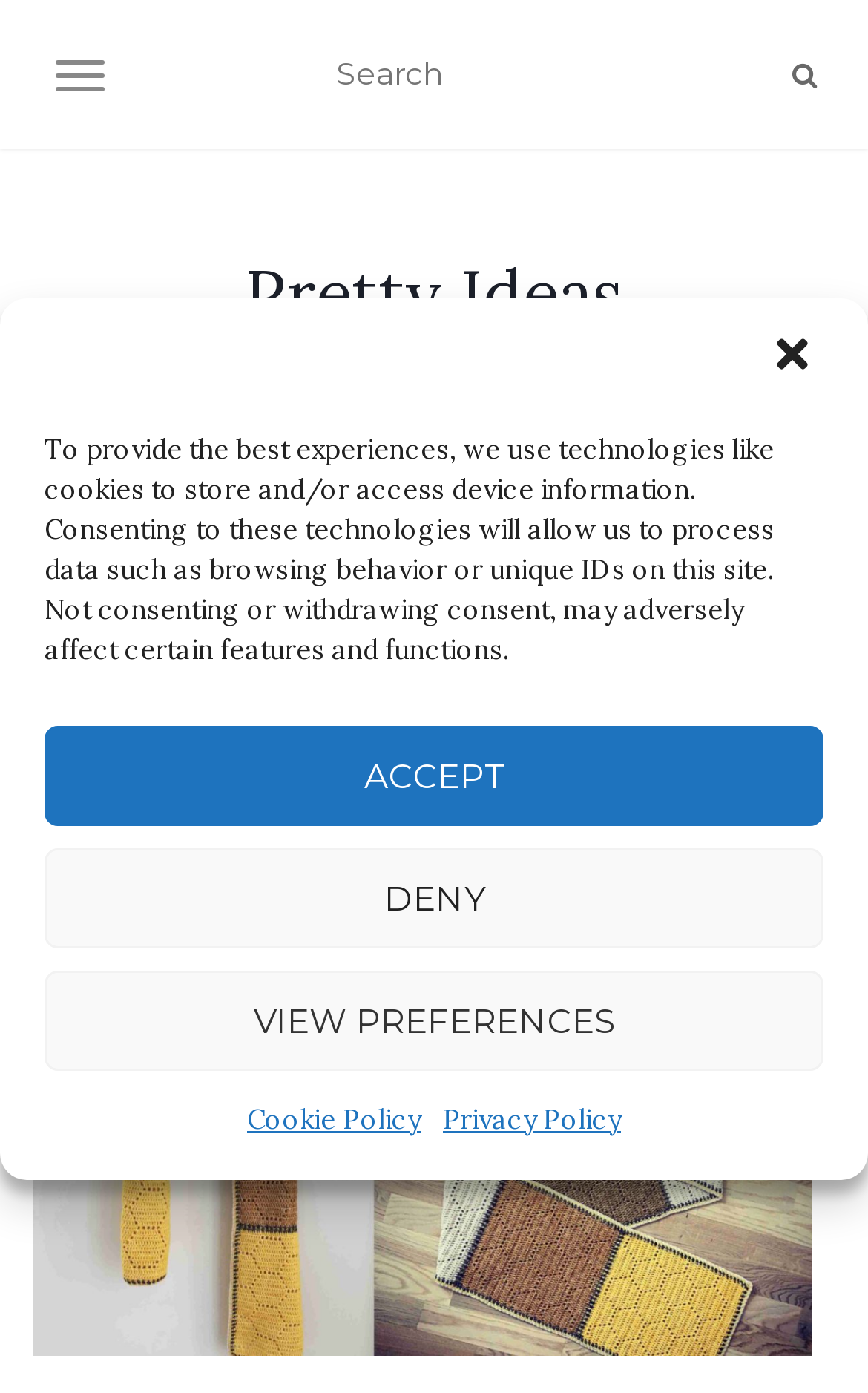Create a detailed summary of the webpage's content and design.

This webpage is about a crochet pattern for a beekeeper's scarf. At the top, there is a dialog box for managing cookie consent, which takes up most of the width of the page and is positioned near the top. Within this dialog, there are buttons to close, accept, deny, or view preferences, as well as links to the cookie policy and privacy policy.

Below the dialog box, there is a navigation button on the left side, followed by a search textbox and a search button on the right side. Underneath, there is a link to "Pretty Ideas" and a heading that reads "Free Patterns & Tutorials".

The main content of the page is a section dedicated to the crochet beekeeper's scarf pattern. This section has a heading with the same title as the page, "Crochet Beekeepers Scarf", and is positioned near the top center of the page. Below the heading, there is a subheading with the date "January 3, 2019" and the author "DSadmin". There is also a link to the pattern itself, which takes up the full width of the page and is positioned below the heading and subheading.